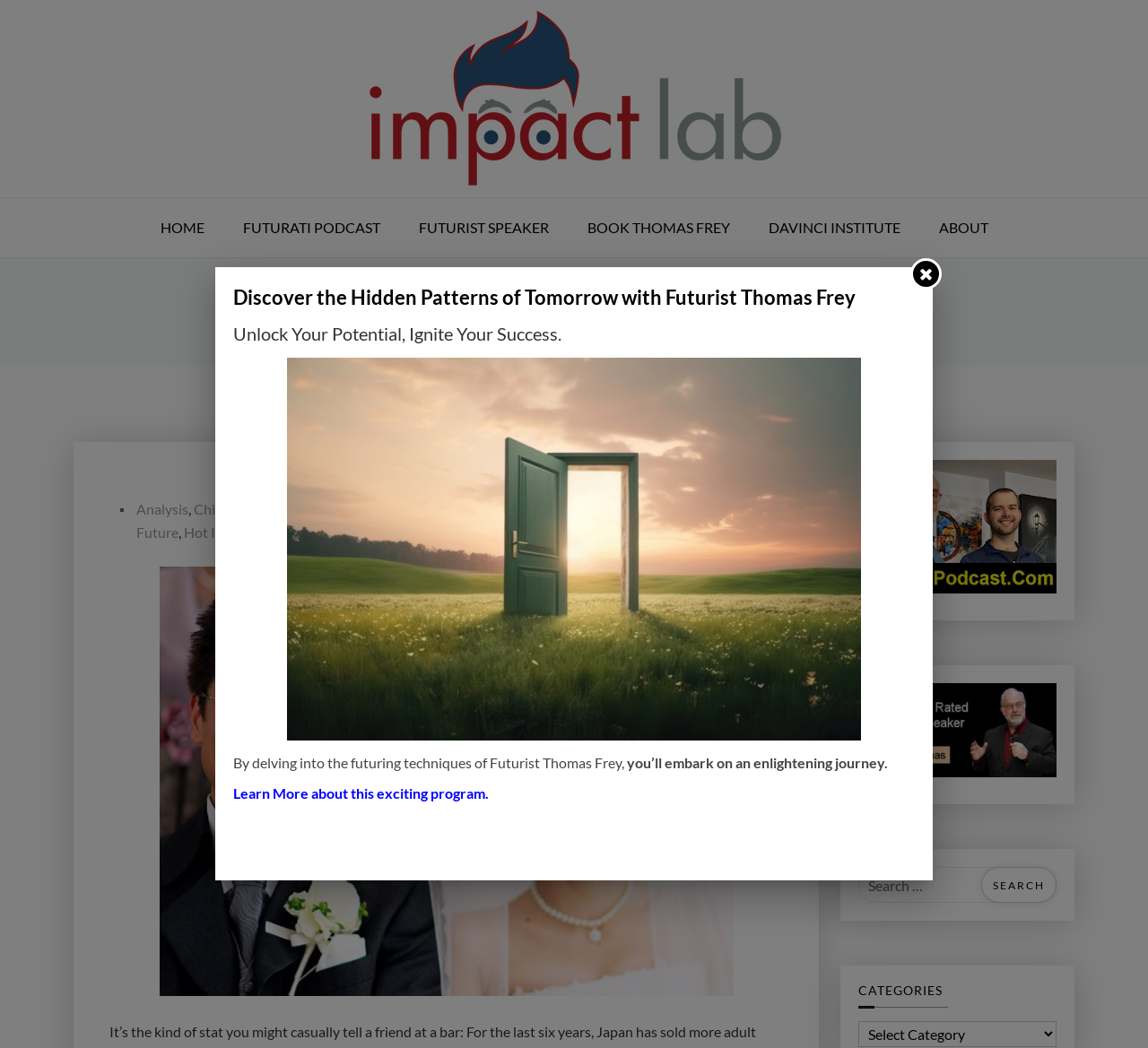Can you specify the bounding box coordinates for the region that should be clicked to fulfill this instruction: "Learn more about the exciting program".

[0.203, 0.748, 0.426, 0.765]